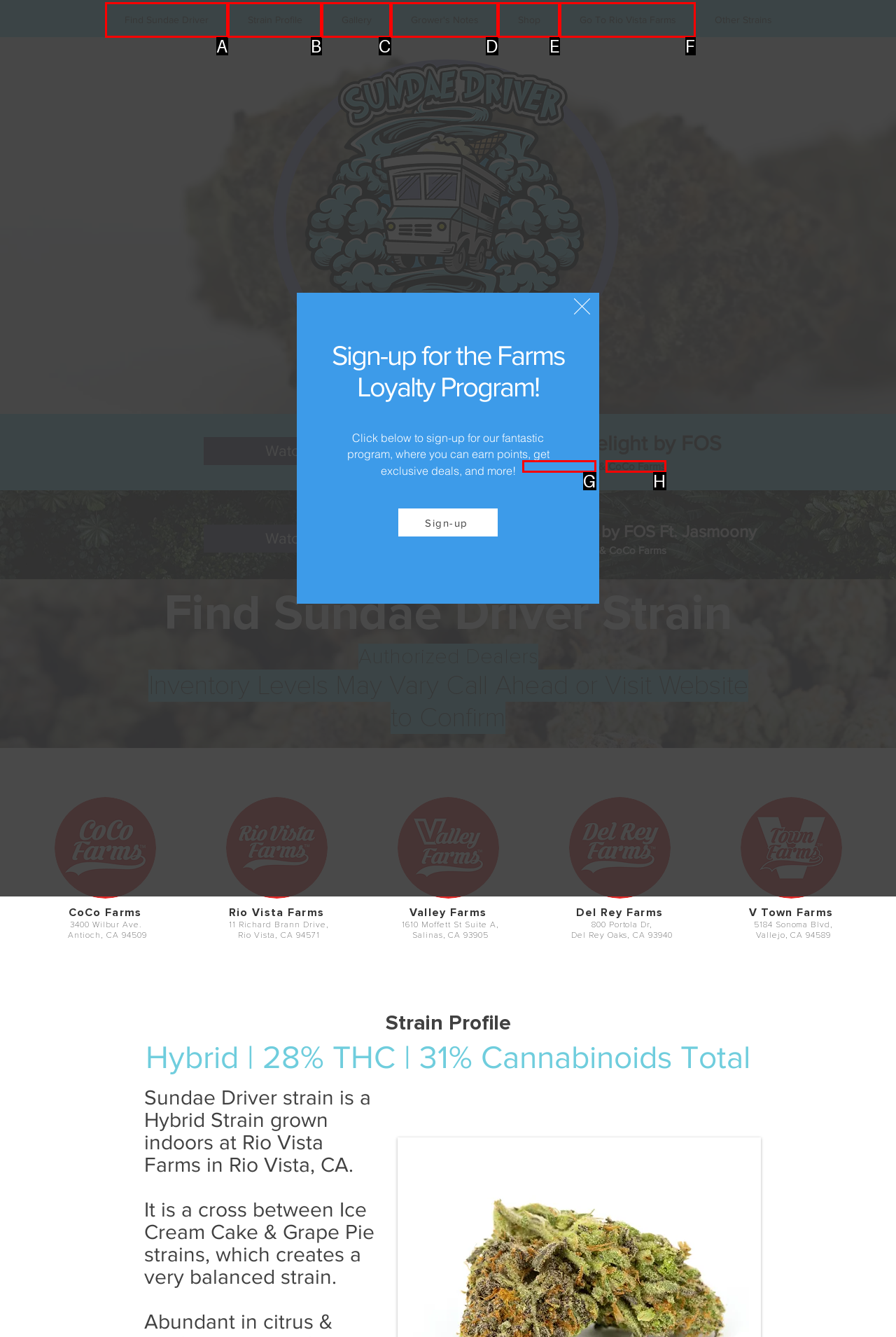Using the given description: Gallery, identify the HTML element that corresponds best. Answer with the letter of the correct option from the available choices.

C